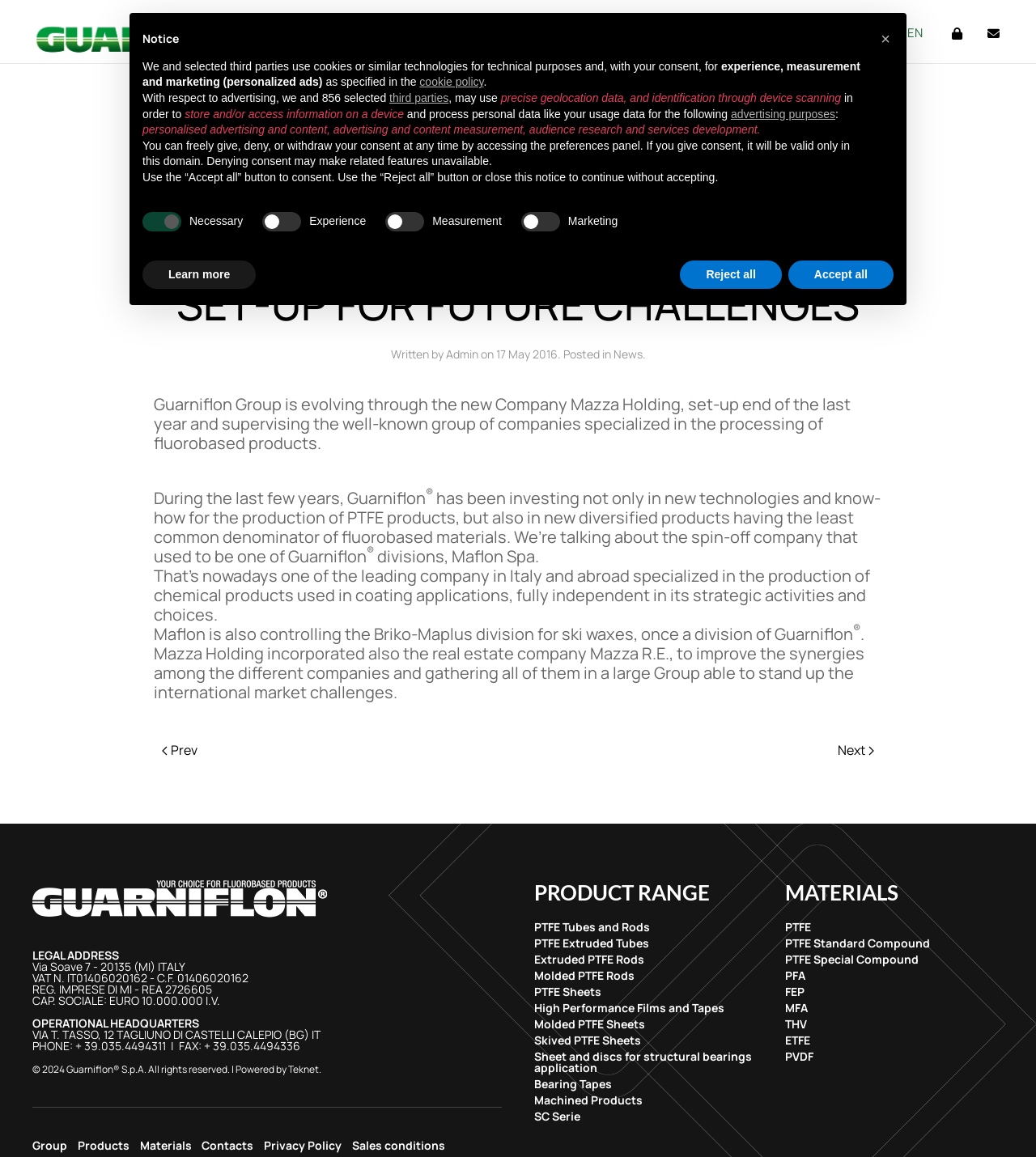How many product categories are listed on the webpage?
From the image, respond using a single word or phrase.

11